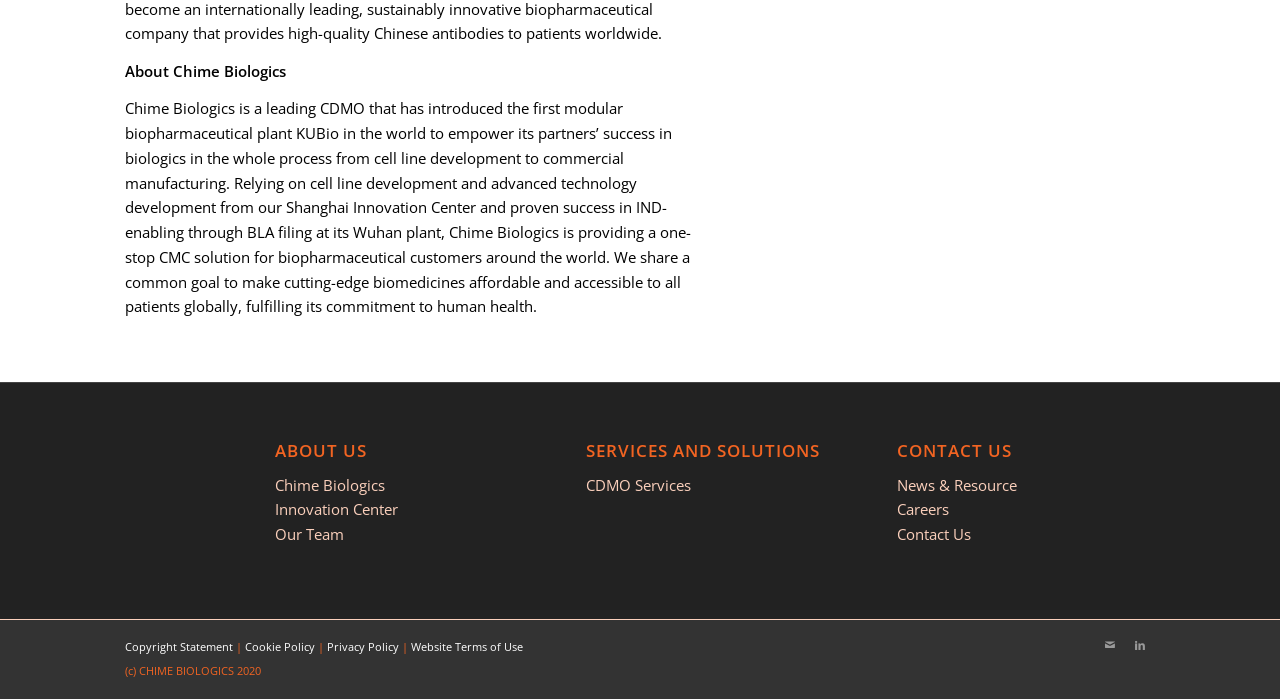What is the company name?
Using the information from the image, answer the question thoroughly.

The company name is mentioned in the StaticText element with the text 'About Chime Biologics' and also in the link element with the text 'Chime Biologics'.